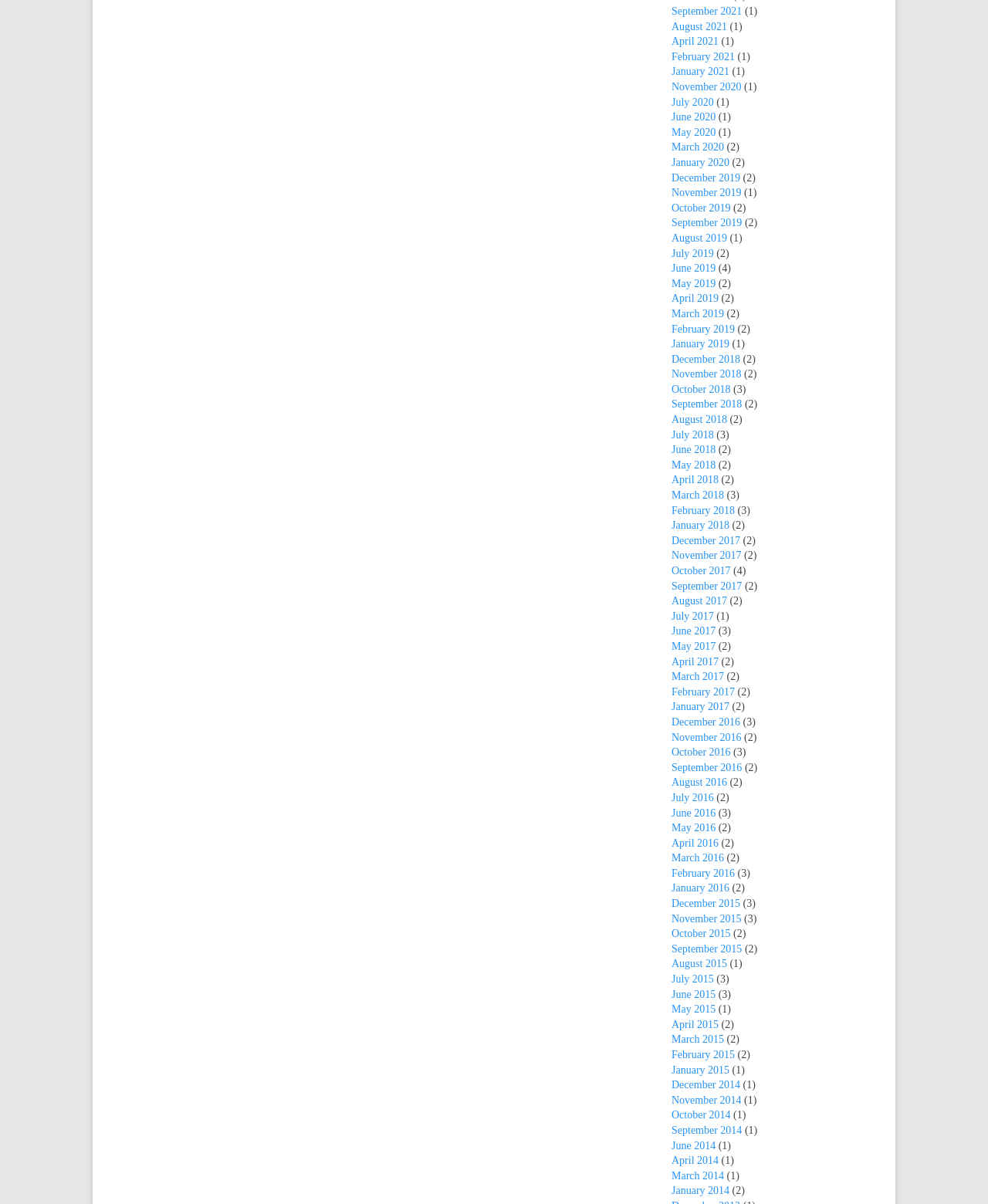How many links are on the webpage?
Refer to the image and respond with a one-word or short-phrase answer.

Over 40